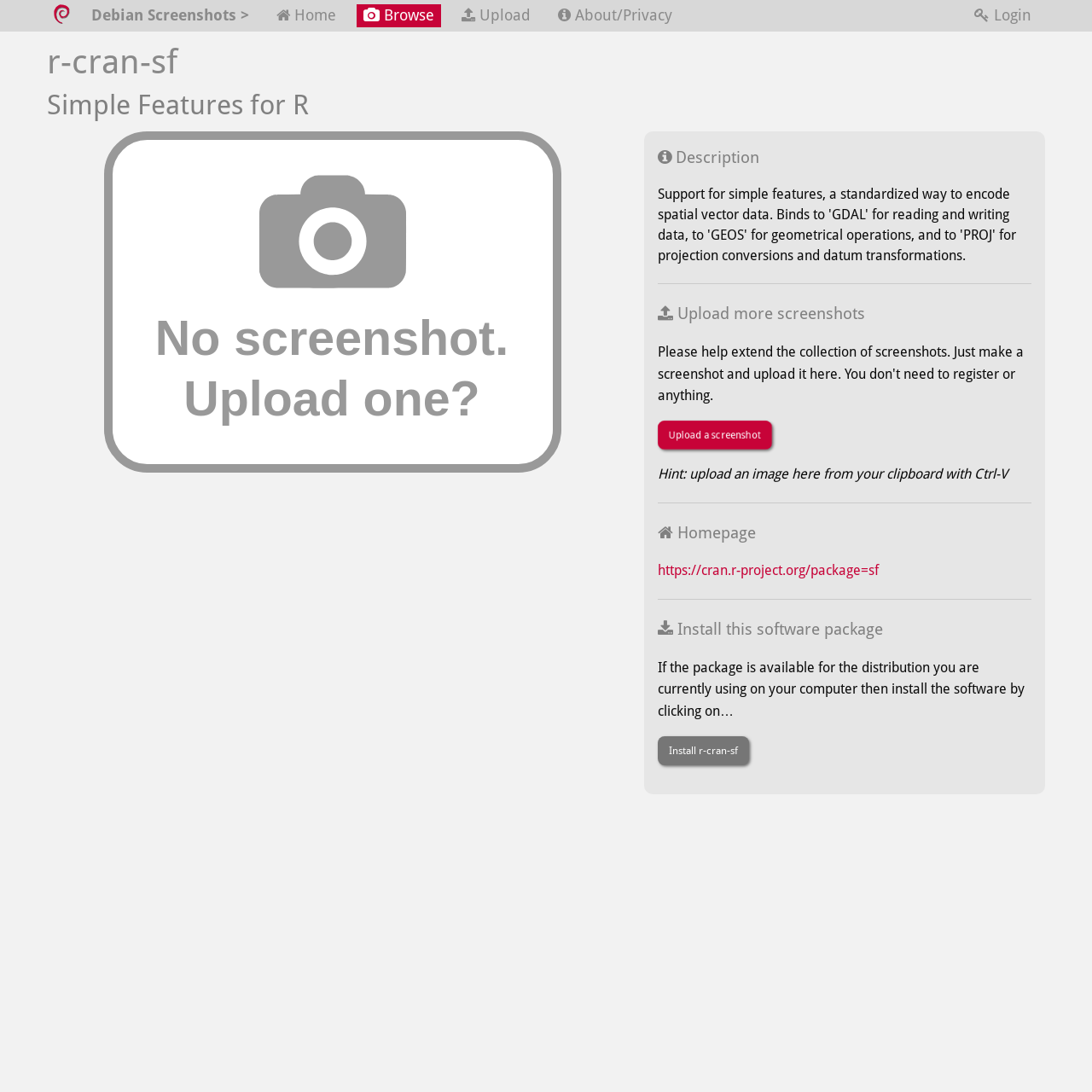Please specify the bounding box coordinates of the area that should be clicked to accomplish the following instruction: "Browse screenshots". The coordinates should consist of four float numbers between 0 and 1, i.e., [left, top, right, bottom].

[0.327, 0.004, 0.404, 0.025]